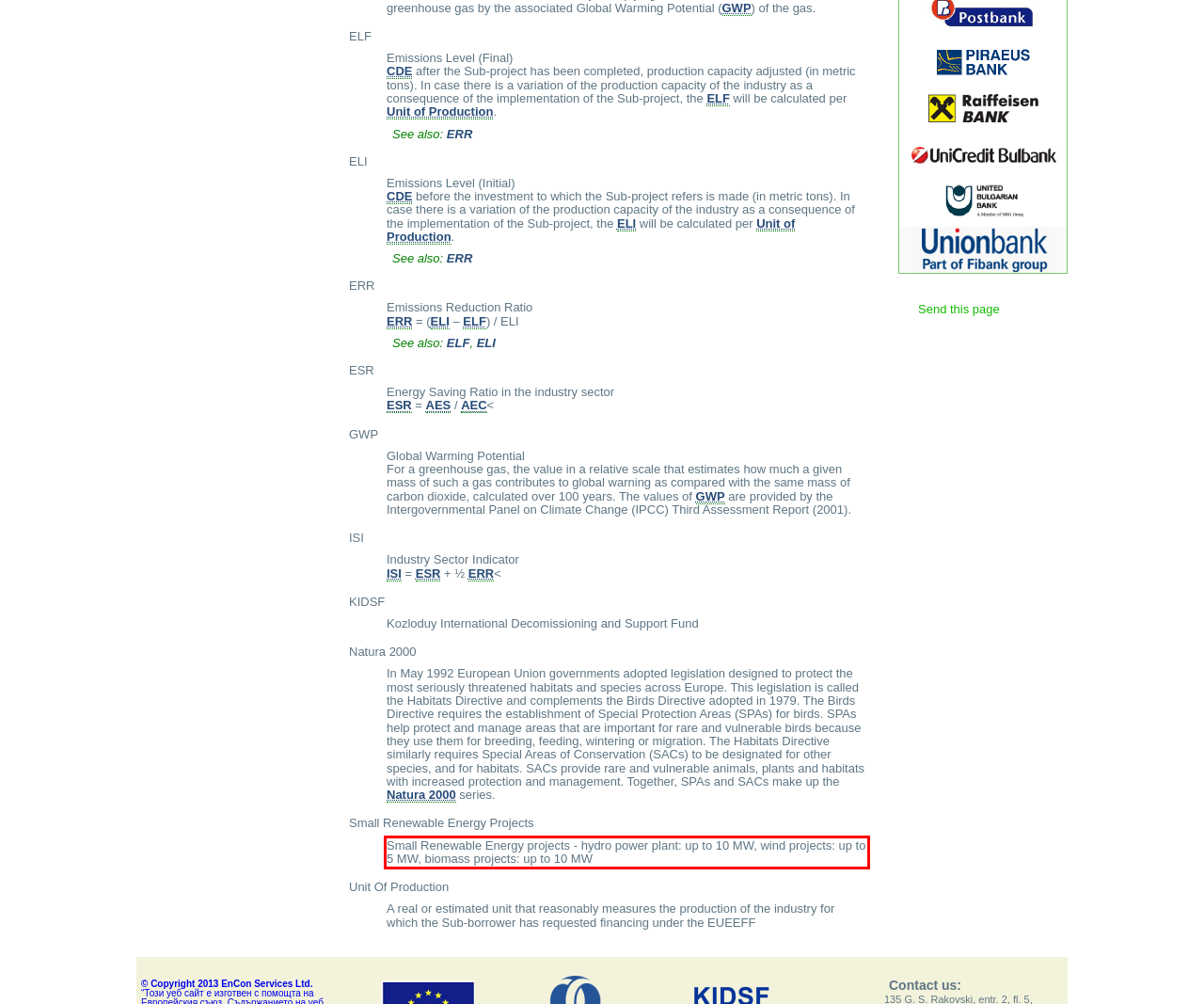Given a screenshot of a webpage with a red bounding box, please identify and retrieve the text inside the red rectangle.

Small Renewable Energy projects - hydro power plant: up to 10 MW, wind projects: up to 5 MW, biomass projects: up to 10 MW